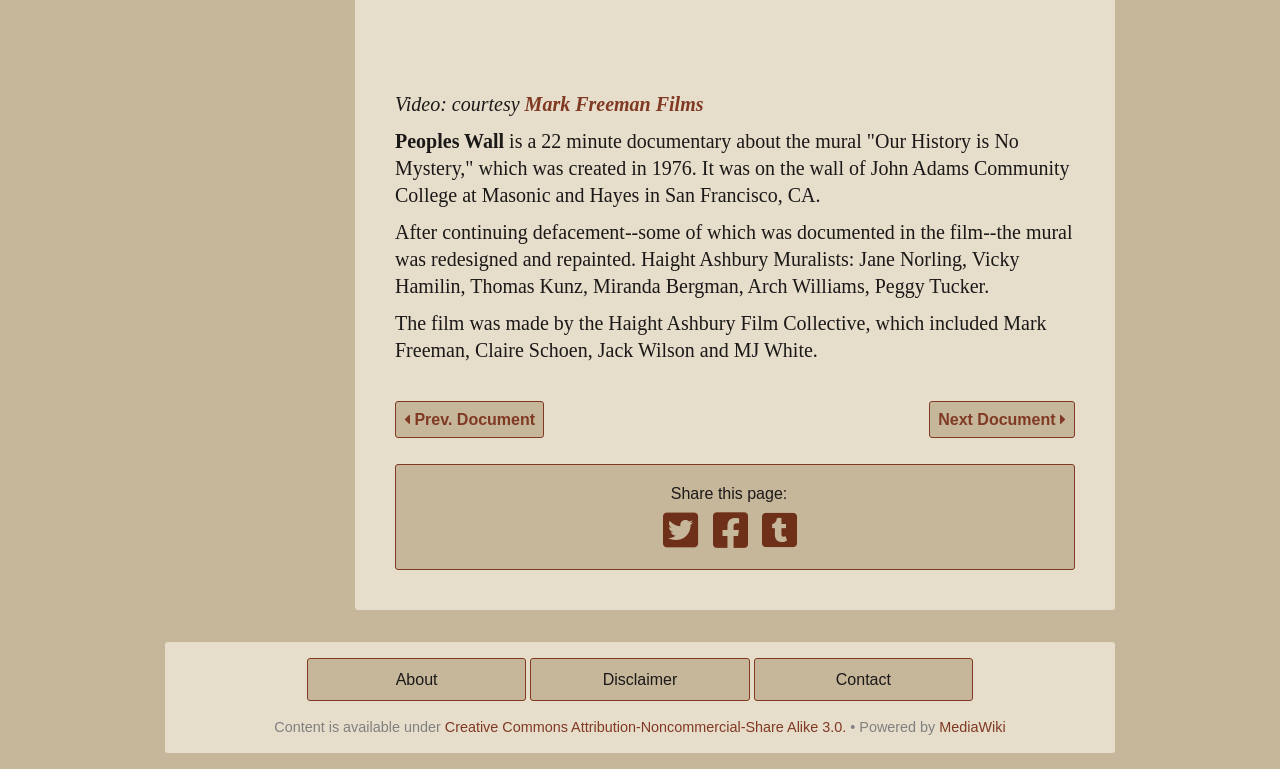What is the title of the documentary?
Refer to the image and provide a concise answer in one word or phrase.

Peoples Wall